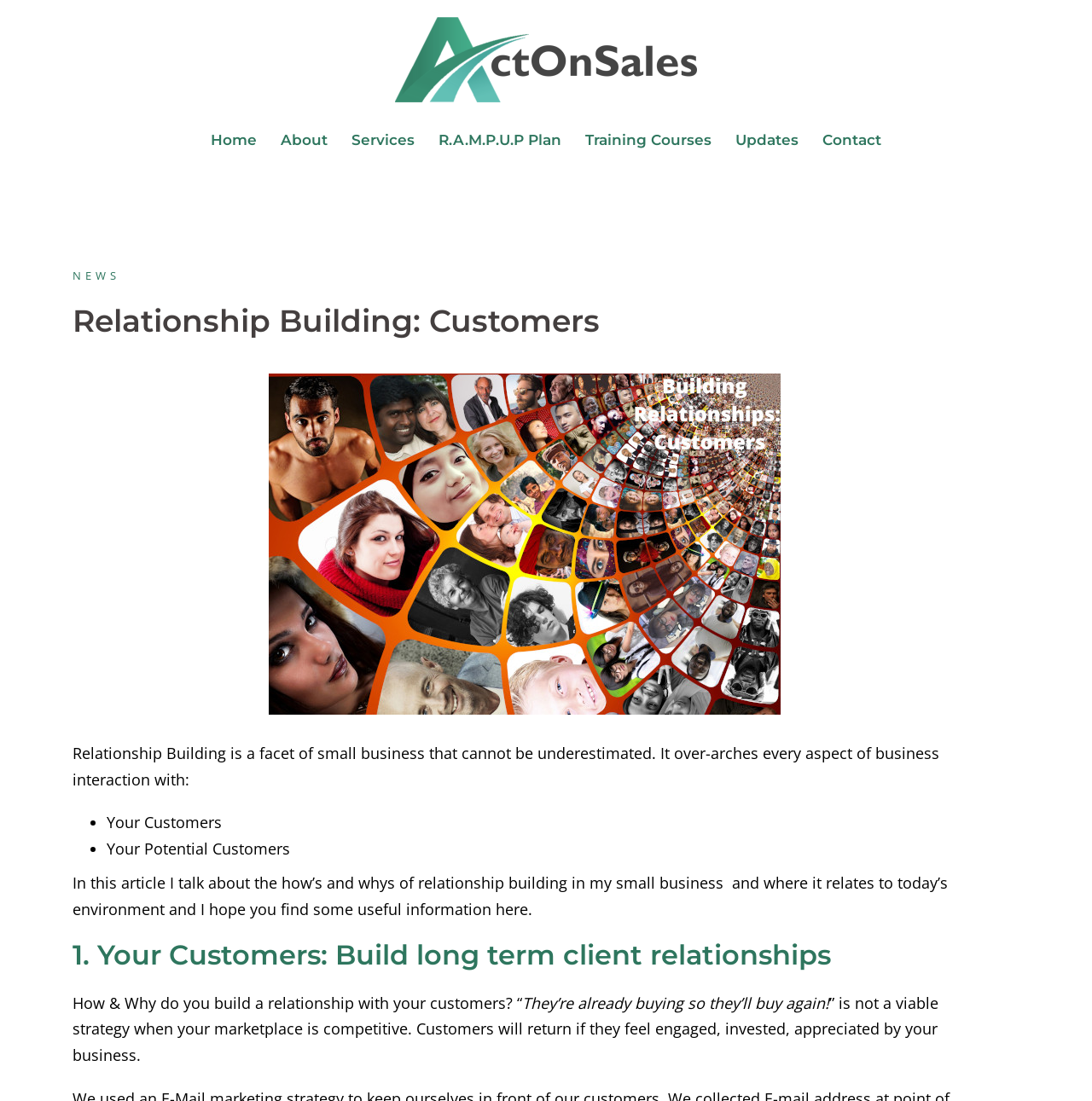Please predict the bounding box coordinates of the element's region where a click is necessary to complete the following instruction: "View comments". The coordinates should be represented by four float numbers between 0 and 1, i.e., [left, top, right, bottom].

None